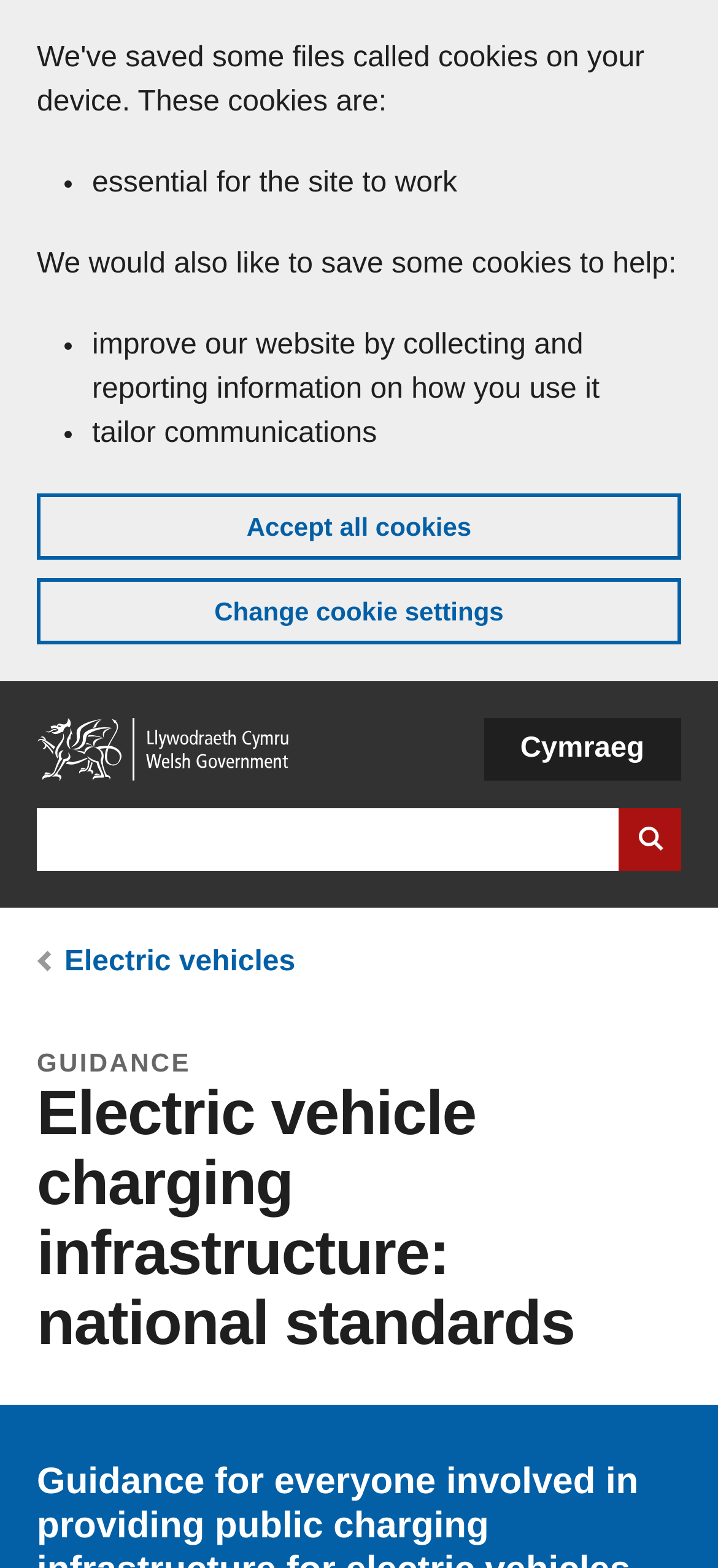Please examine the image and provide a detailed answer to the question: What is the purpose of the website?

Based on the webpage content, it appears that the website provides guidance for everyone involved in providing public charging infrastructure for electric vehicles, including good practice and legal requirements.